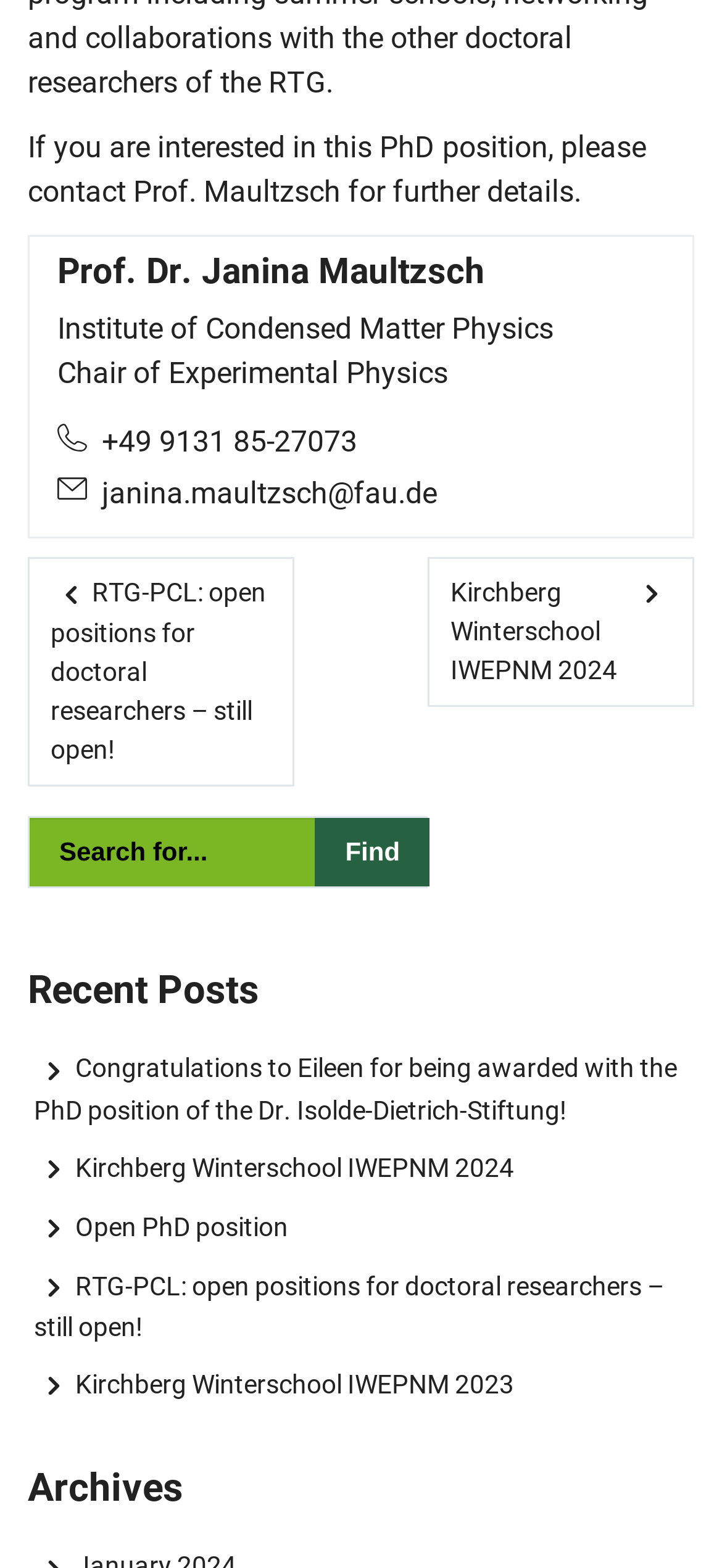How many links are there in the 'Recent Posts' section?
Look at the image and answer with only one word or phrase.

4